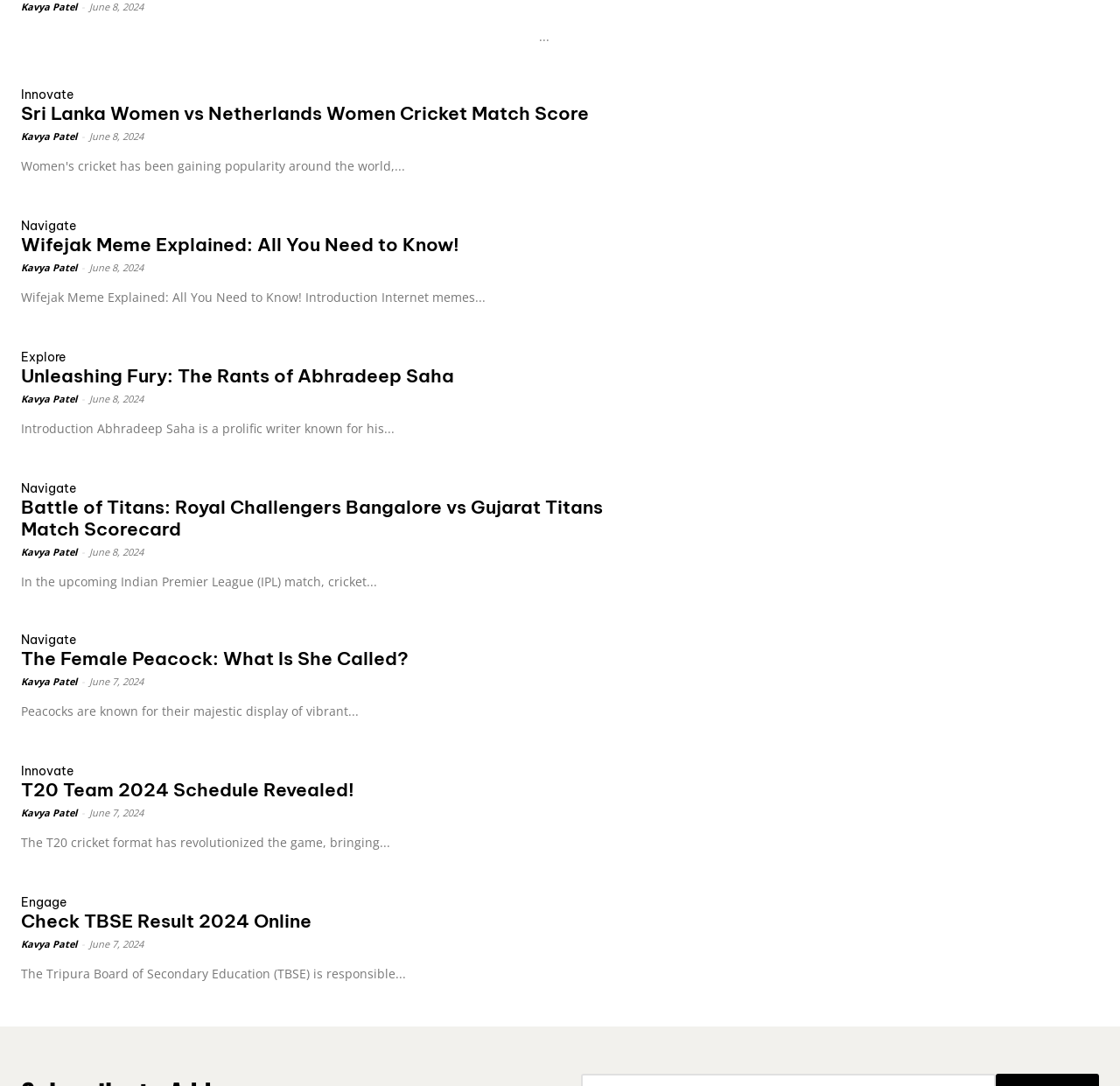What is the date of the article about Royal Challengers Bangalore vs Gujarat Titans?
From the details in the image, provide a complete and detailed answer to the question.

The date of the article about Royal Challengers Bangalore vs Gujarat Titans can be found by looking at the time element with the text 'June 8, 2024' located below the heading element with the text 'Battle of Titans: Royal Challengers Bangalore vs Gujarat Titans Match Scorecard'. This time element is a common pattern used to indicate the date of an article on this webpage.